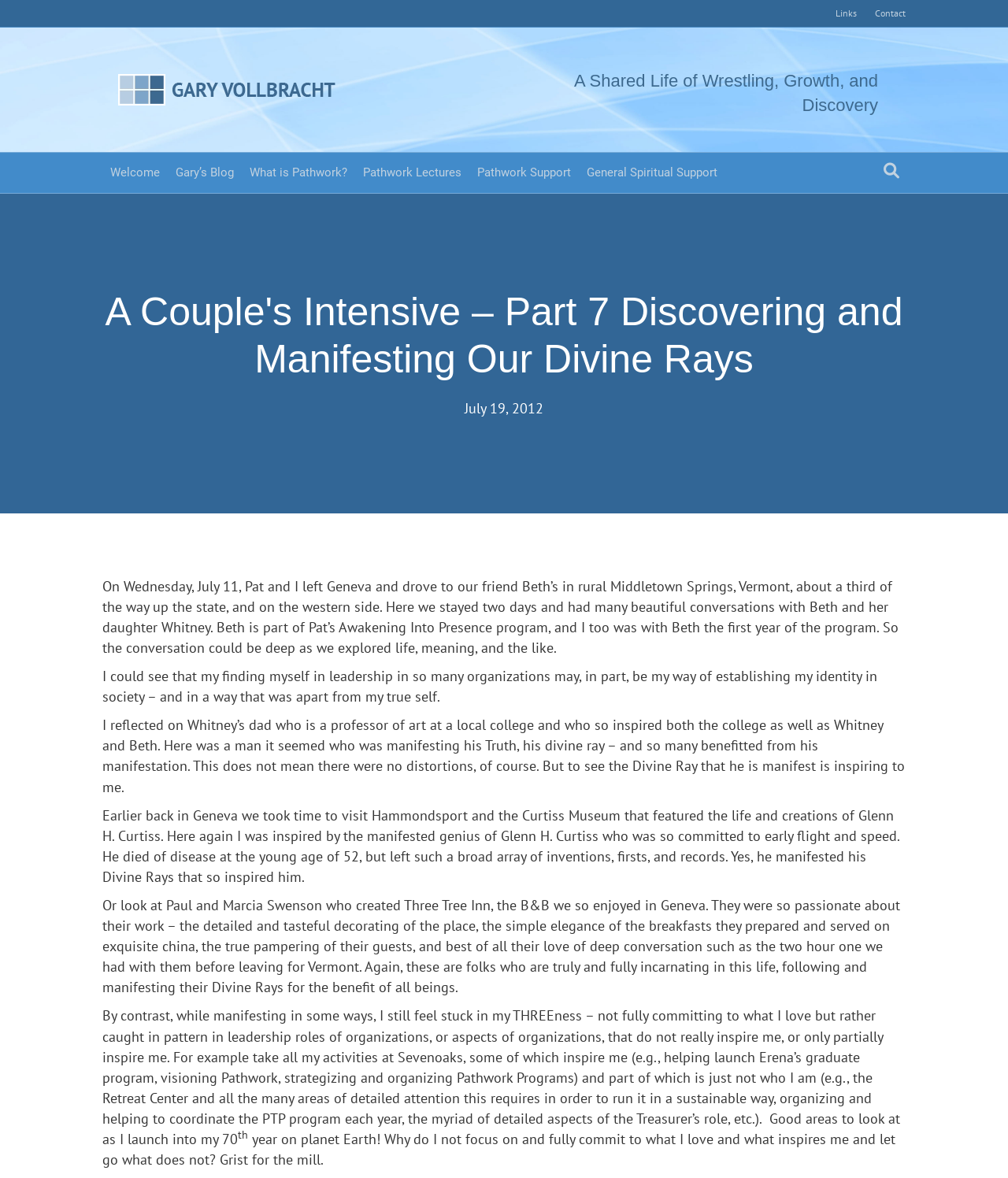Show the bounding box coordinates of the element that should be clicked to complete the task: "Click on the 'Welcome' link".

[0.102, 0.109, 0.166, 0.143]